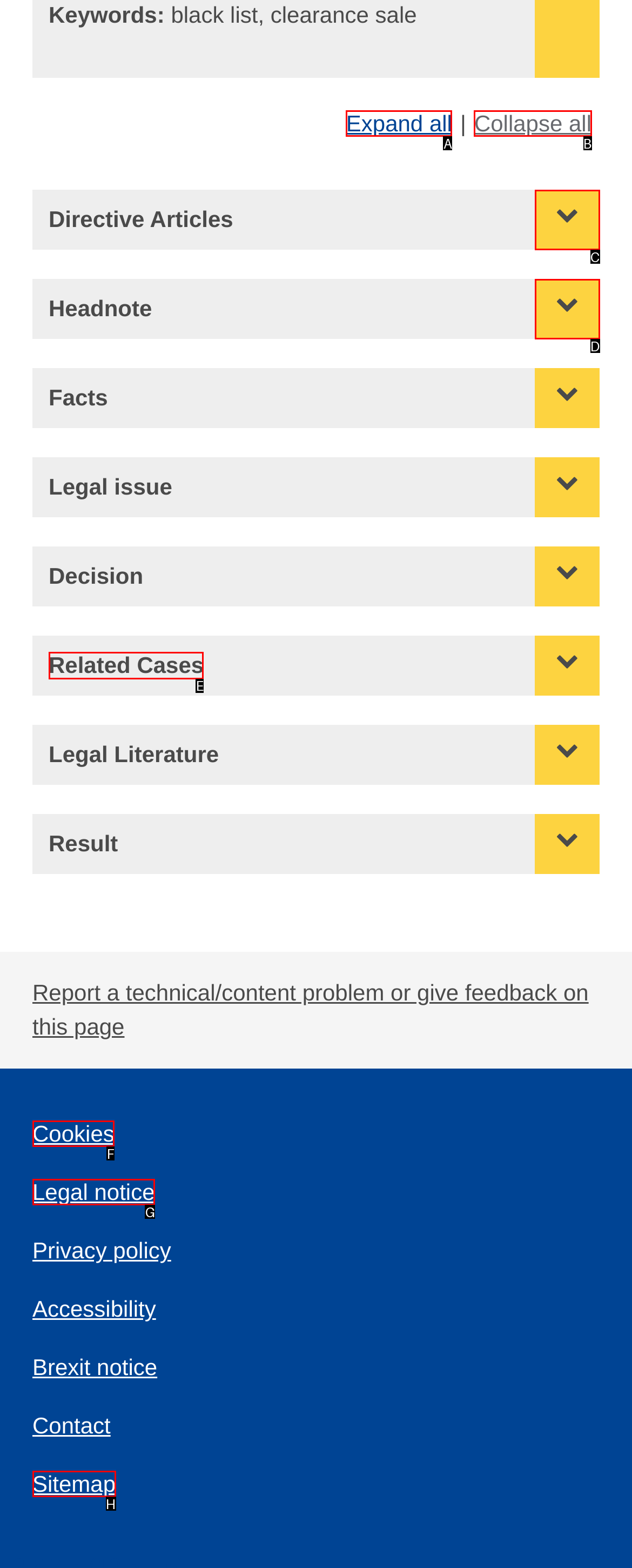Pick the option that should be clicked to perform the following task: View related cases
Answer with the letter of the selected option from the available choices.

E